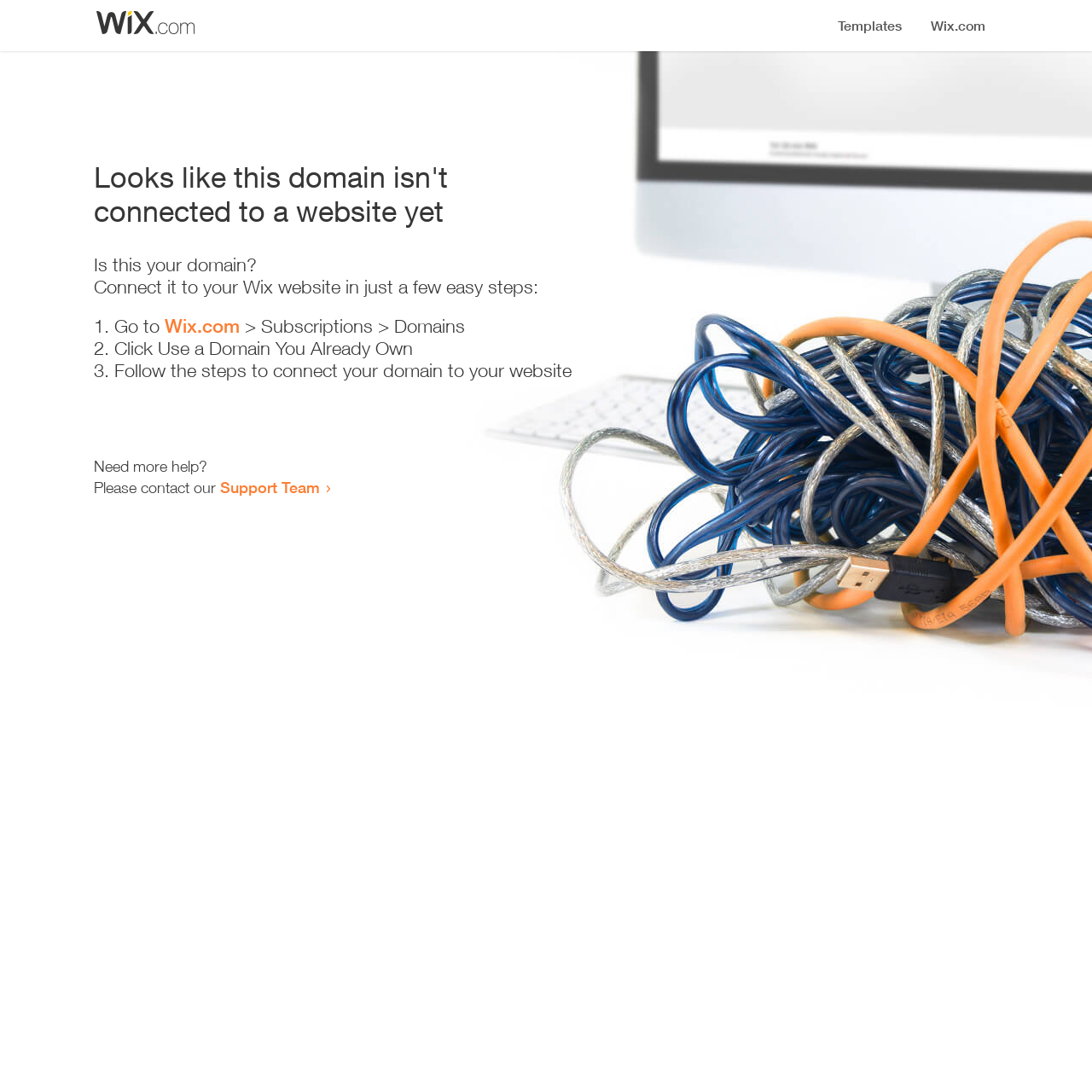Give a detailed account of the webpage's layout and content.

The webpage appears to be an error page, indicating that a domain is not connected to a website yet. At the top, there is a small image, likely a logo or icon. Below the image, a prominent heading reads "Looks like this domain isn't connected to a website yet". 

Underneath the heading, there is a series of instructions to connect the domain to a Wix website. The instructions are presented in a step-by-step format, with each step numbered and accompanied by a brief description. The first step involves going to Wix.com, followed by navigating to the Subscriptions and Domains section. The second step is to click on "Use a Domain You Already Own", and the third step is to follow the instructions to connect the domain to the website.

At the bottom of the page, there is a section offering additional help, with a message "Need more help?" followed by an invitation to contact the Support Team through a link.